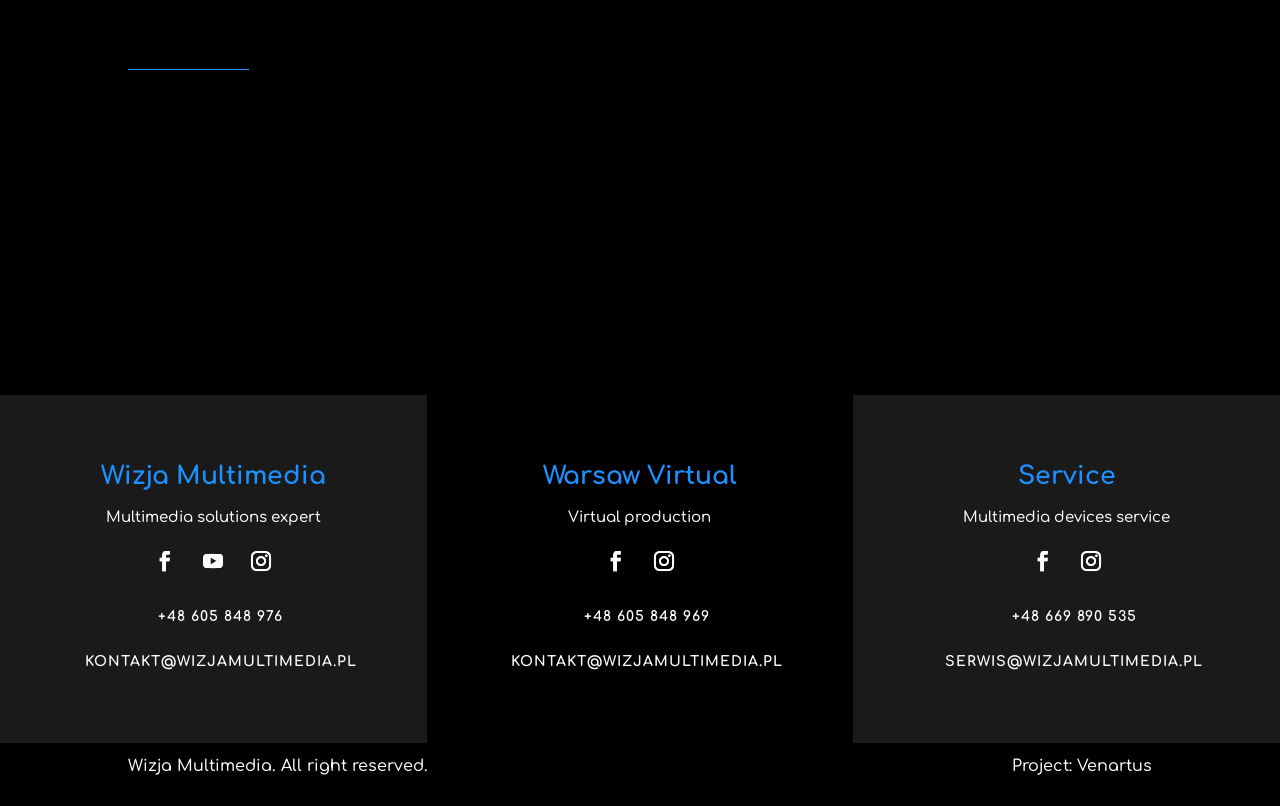Find the bounding box coordinates of the element I should click to carry out the following instruction: "Click on the 'Geeky Gadgets' link".

None